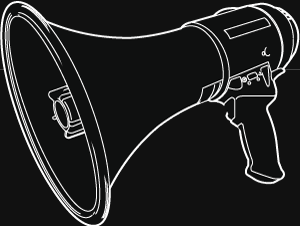What is Media52 Motorsport committed to?
From the details in the image, provide a complete and detailed answer to the question.

According to the image, Media52 Motorsport is committed to using diverse media strategies to elevate the profiles of drivers and their brands, which is represented by the megaphone symbolizing the power of communication and marketing.